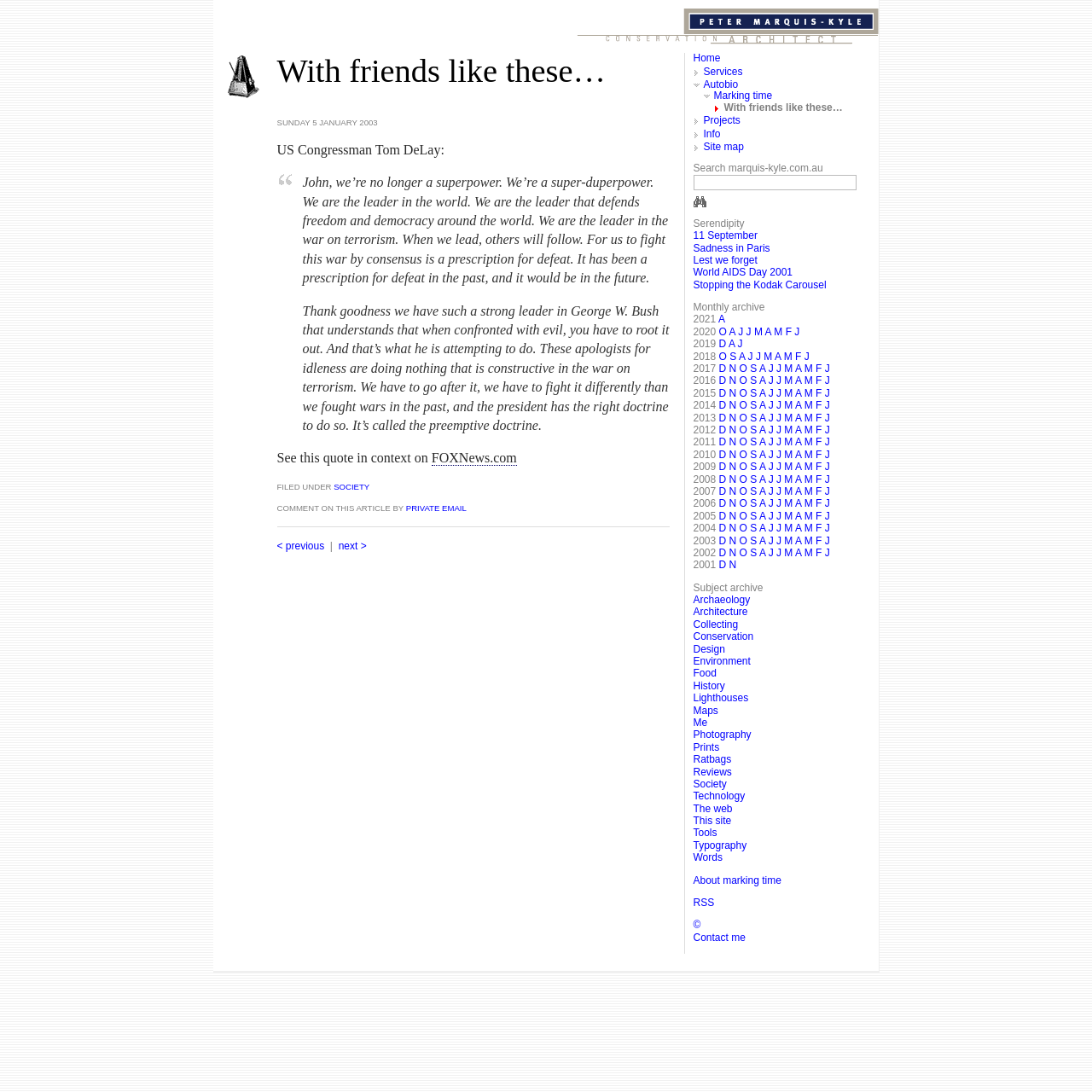Extract the bounding box coordinates for the UI element described as: "About marking time".

[0.635, 0.801, 0.716, 0.811]